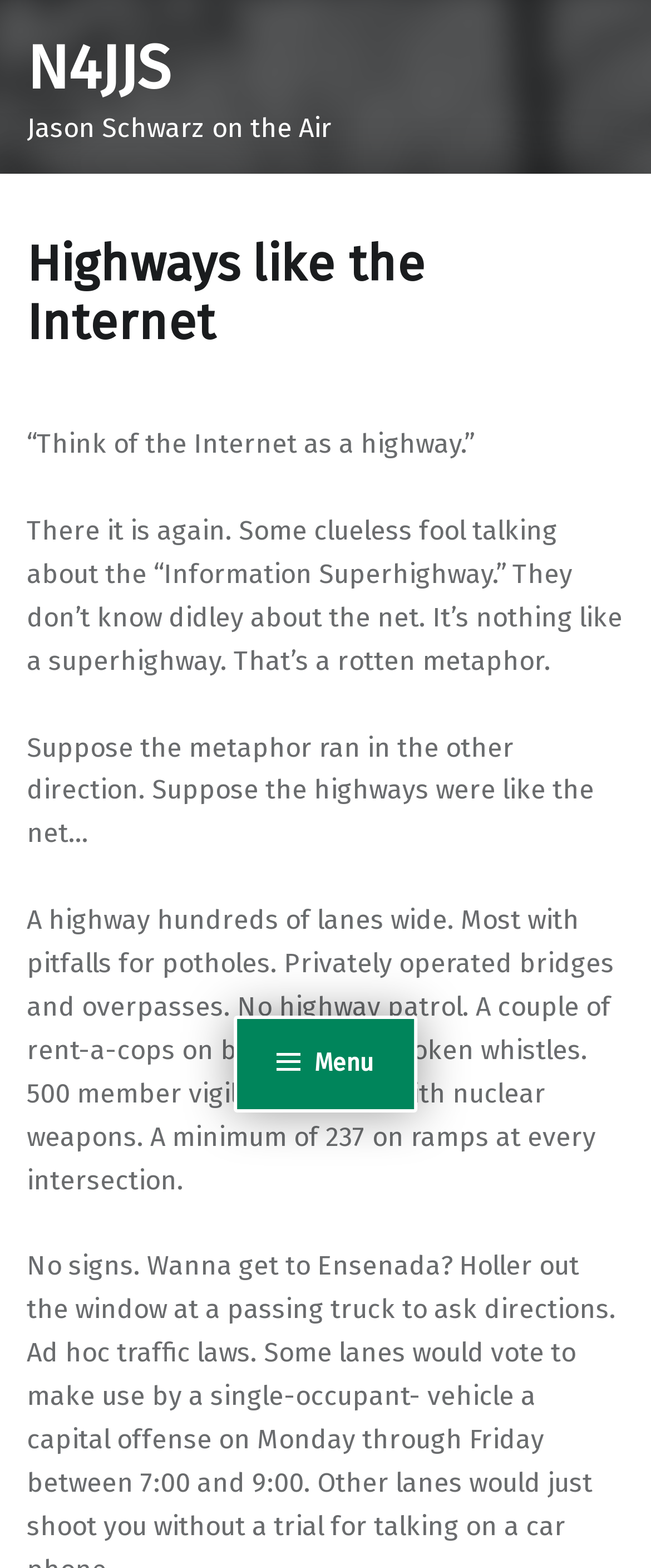Answer this question using a single word or a brief phrase:
What is the author's name?

Jason Schwarz